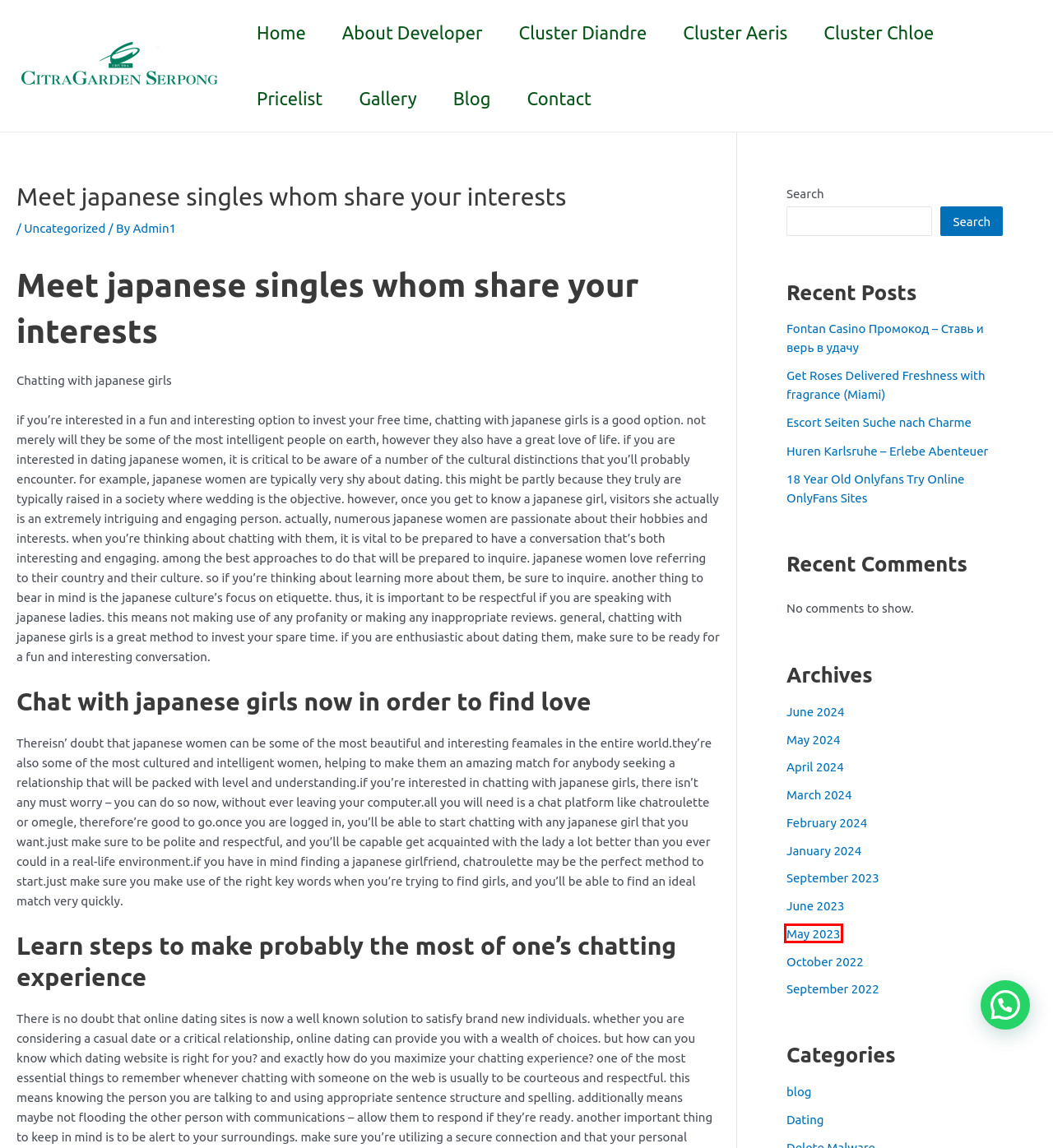You are given a screenshot of a webpage with a red rectangle bounding box around an element. Choose the best webpage description that matches the page after clicking the element in the bounding box. Here are the candidates:
A. February 2024 - Marketing Penjualan Dan Info Harga
B. May 2023 - Marketing Penjualan Dan Info Harga
C. Huren Karlsruhe - Erlebe Abenteuer - Marketing Penjualan Dan Info Harga
D. April 2024 - Marketing Penjualan Dan Info Harga
E. September 2022 - Marketing Penjualan Dan Info Harga
F. Escort Seiten Suche nach Charme - Marketing Penjualan Dan Info Harga
G. Blog - Marketing Penjualan Dan Info Harga
H. Get Roses Delivered Freshness with fragrance (Miami) - Marketing Penjualan Dan Info Harga

B